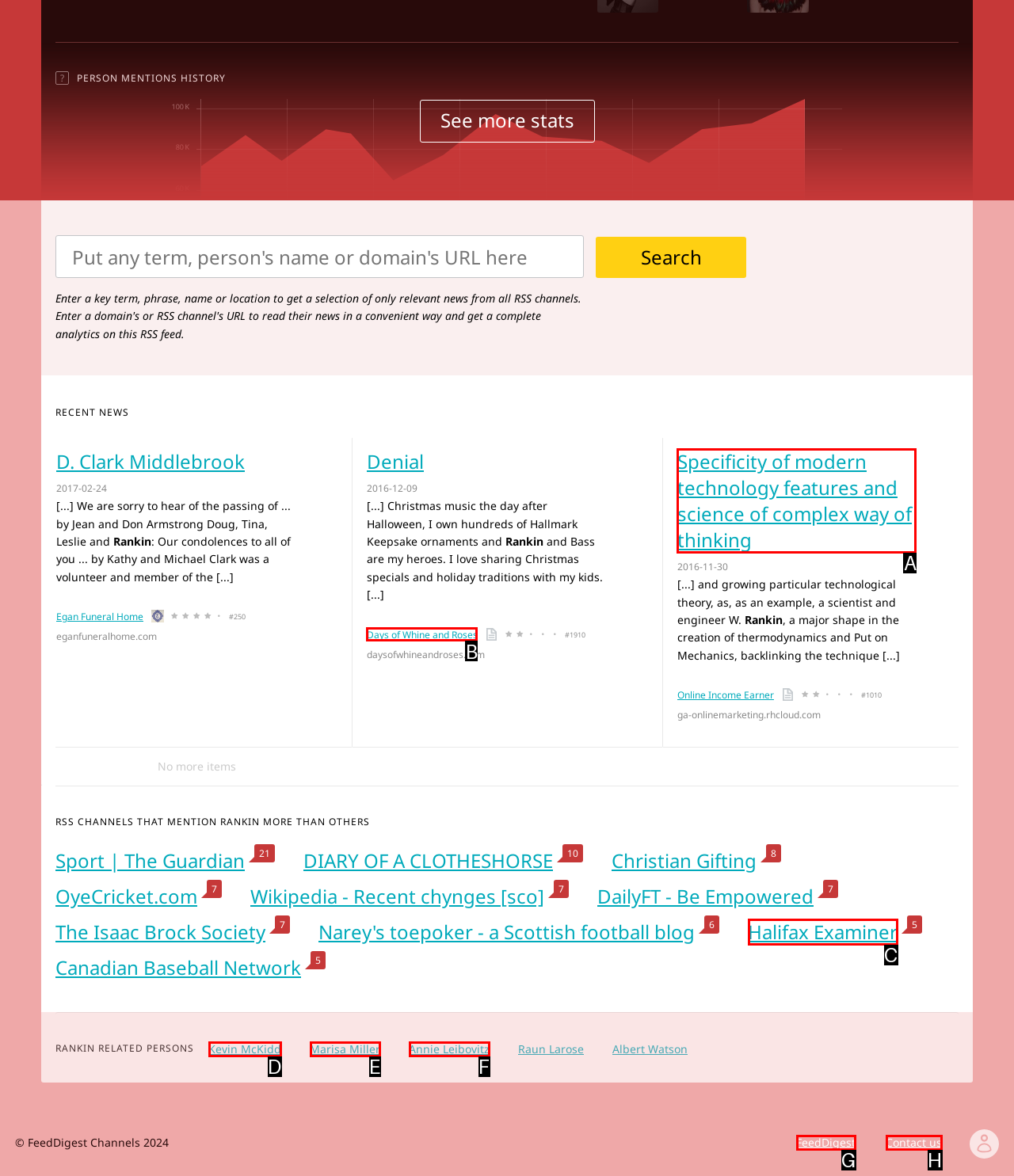Match the HTML element to the given description: Annie Leibovitz
Indicate the option by its letter.

F